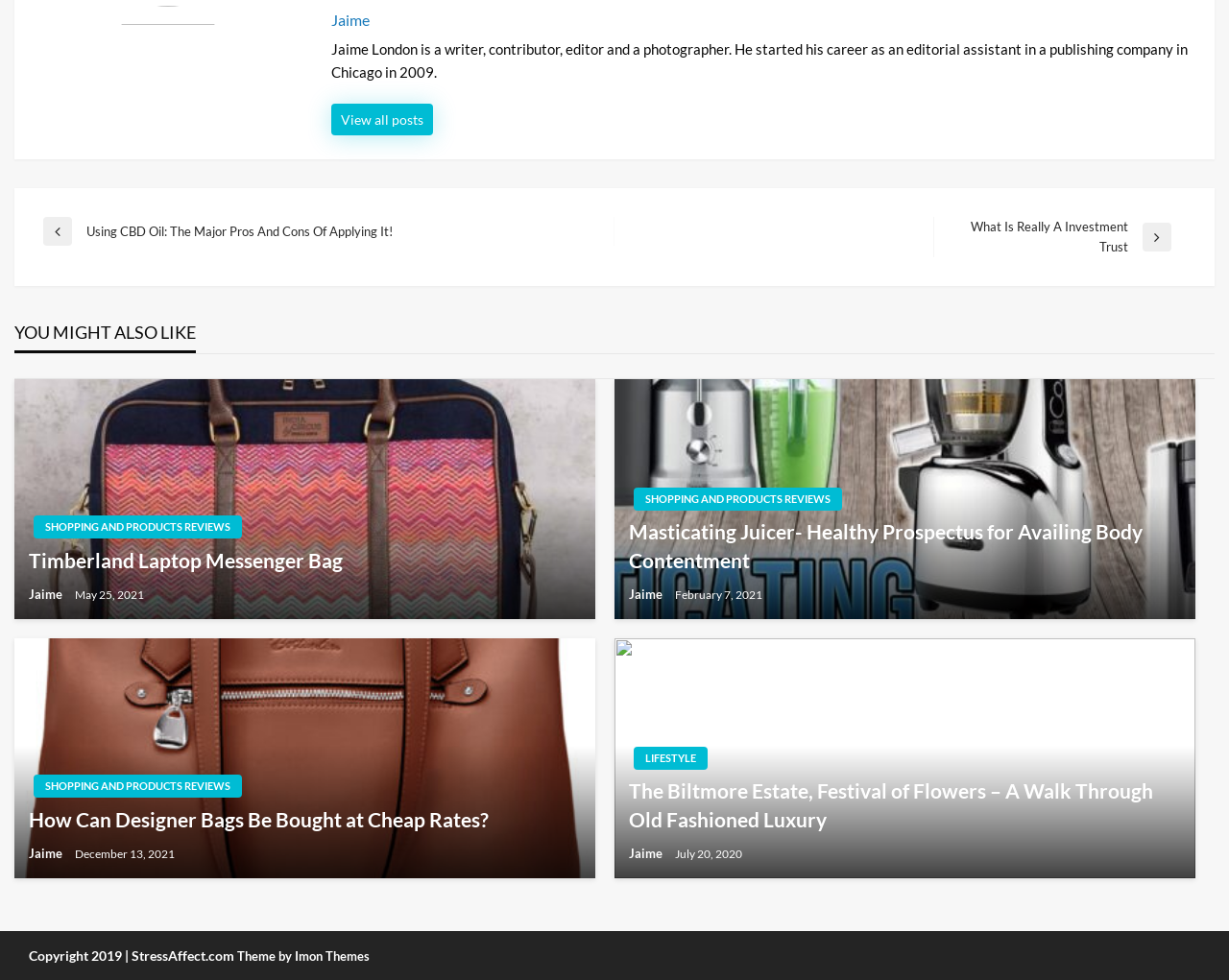Locate the bounding box coordinates of the area you need to click to fulfill this instruction: 'View Jaime's profile'. The coordinates must be in the form of four float numbers ranging from 0 to 1: [left, top, right, bottom].

[0.27, 0.011, 0.973, 0.03]